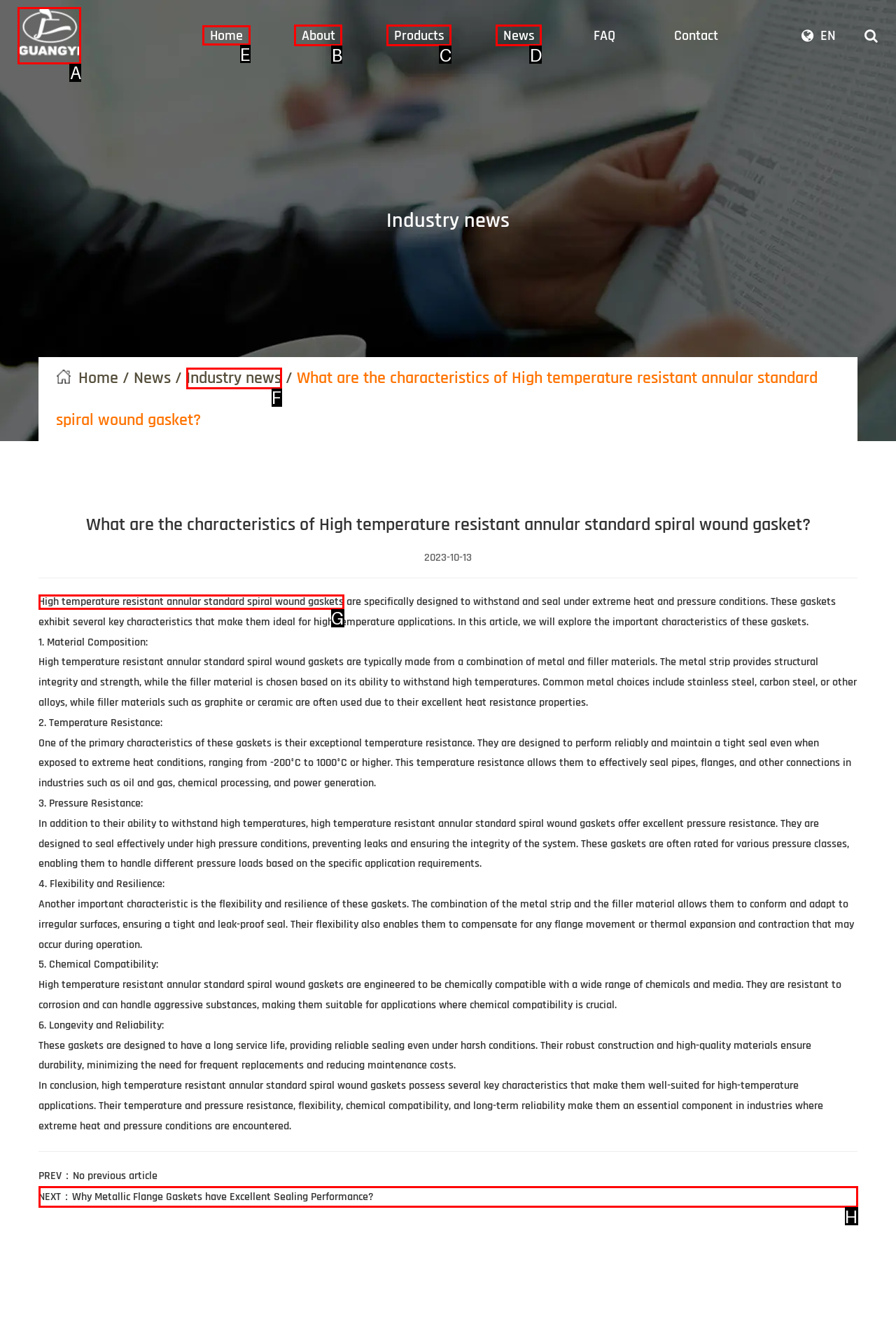Identify which lettered option to click to carry out the task: Click the 'Home' link. Provide the letter as your answer.

E